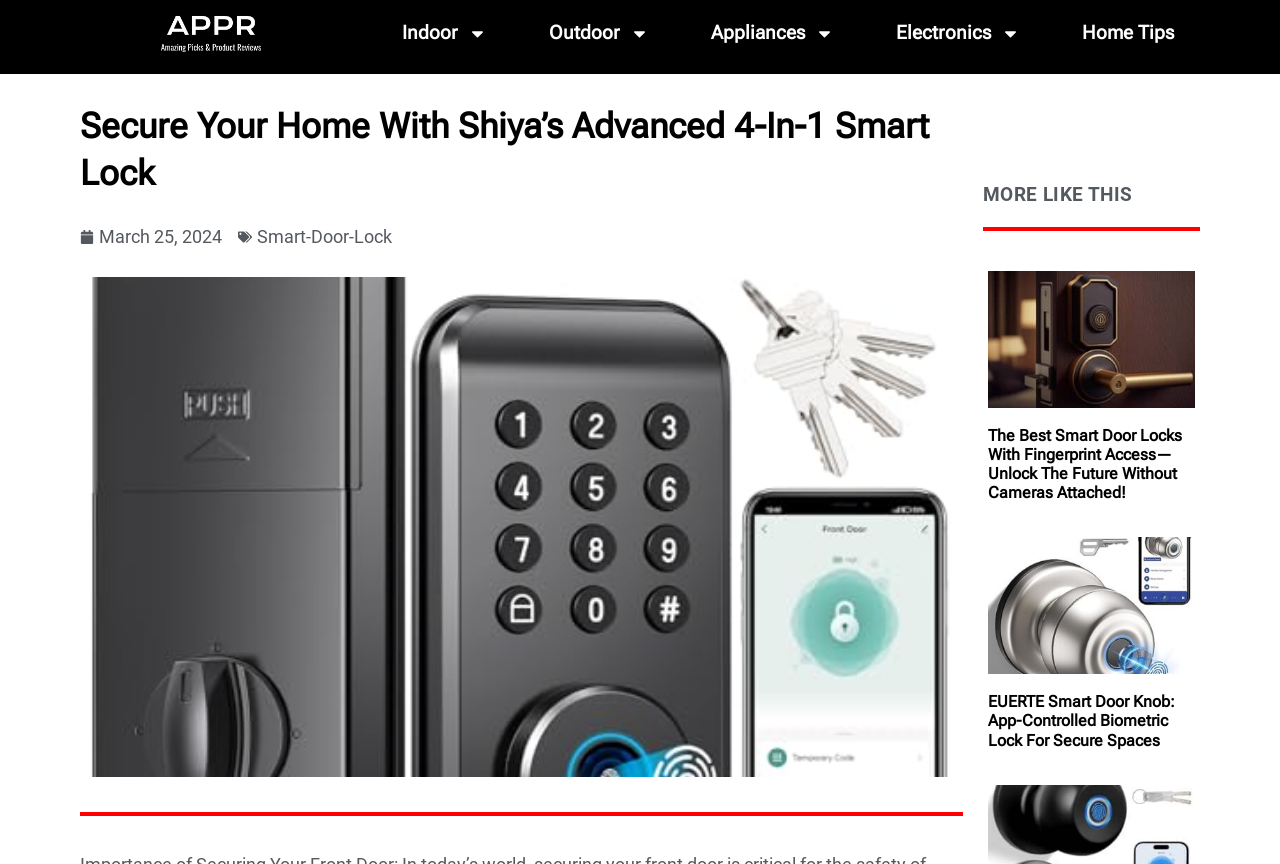Extract the primary heading text from the webpage.

Secure Your Home With Shiya’s Advanced 4-In-1 Smart Lock